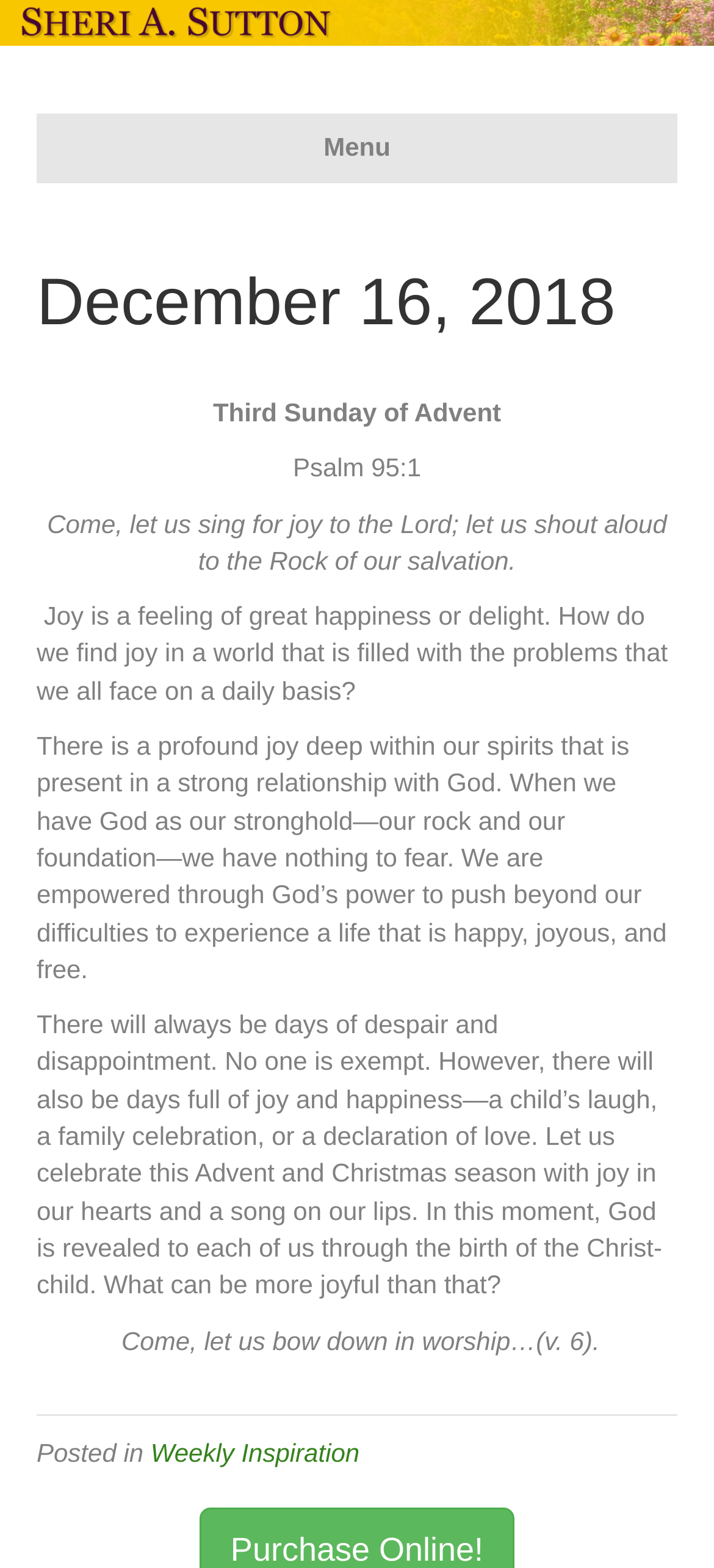Respond to the question below with a single word or phrase:
What is the celebration mentioned in the passage?

Advent and Christmas season